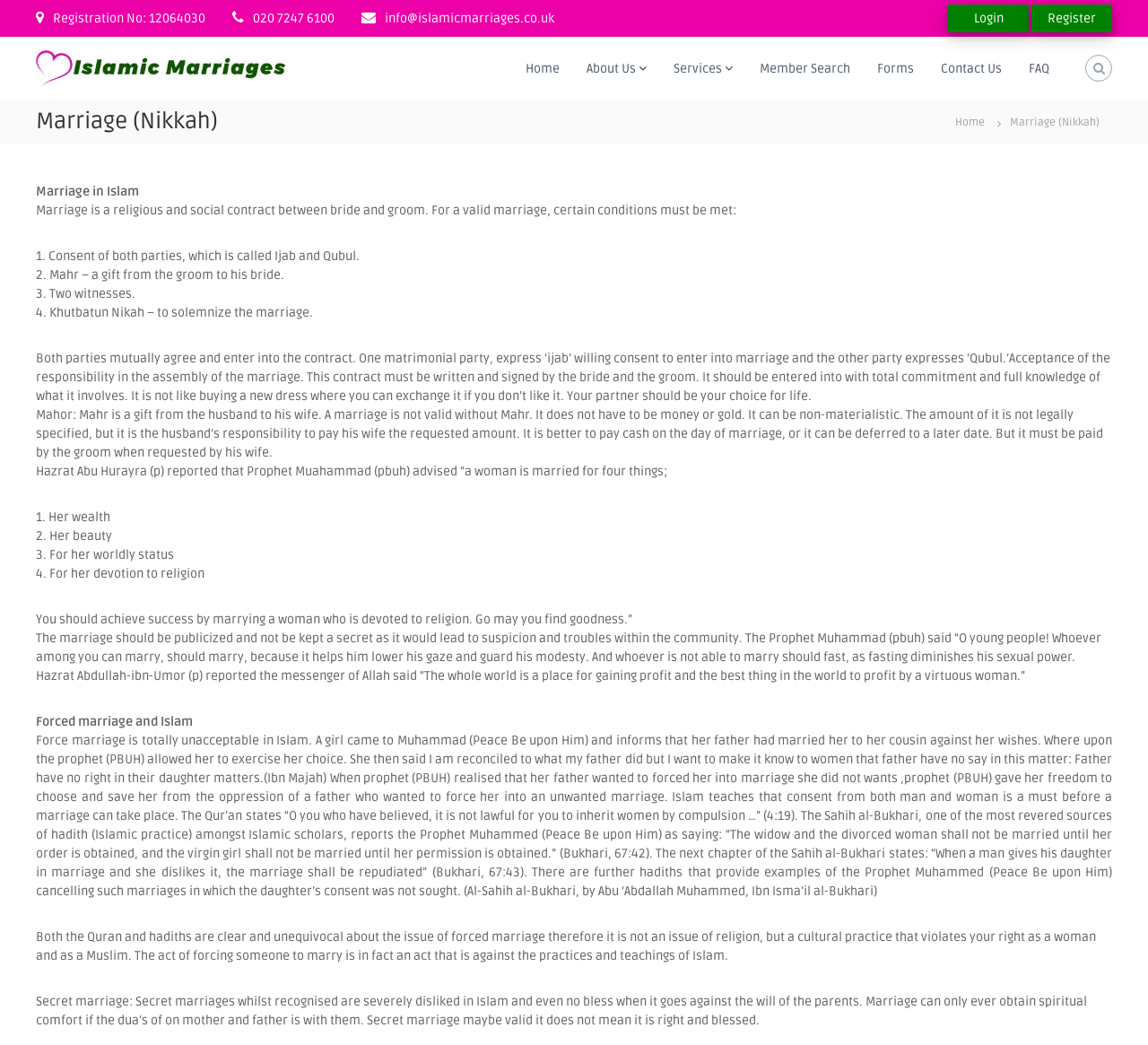What is the advice of Prophet Muhammad regarding young people and marriage?
Refer to the image and provide a concise answer in one word or phrase.

Marry or fast